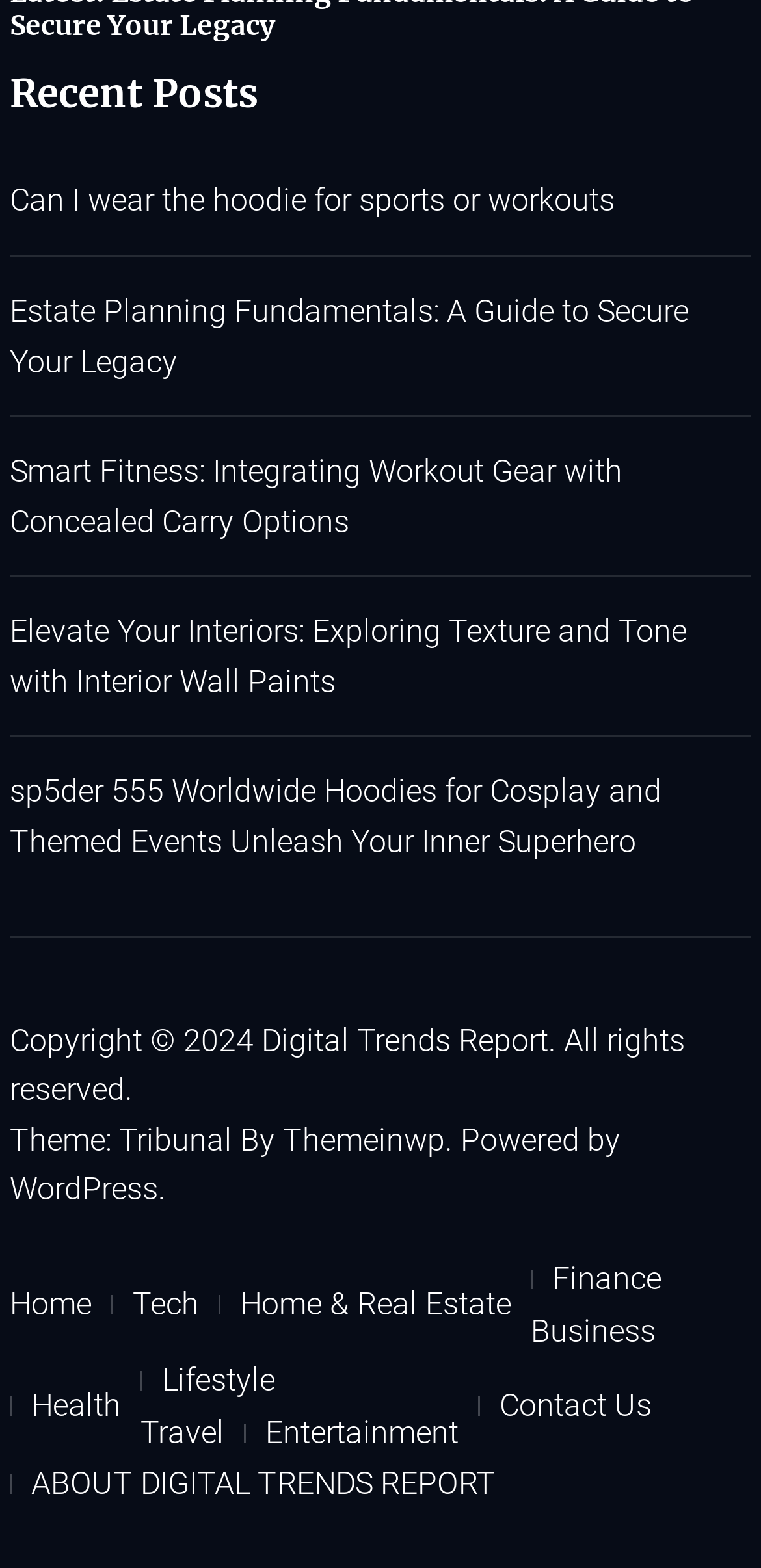What is the copyright year of the website? Please answer the question using a single word or phrase based on the image.

2024